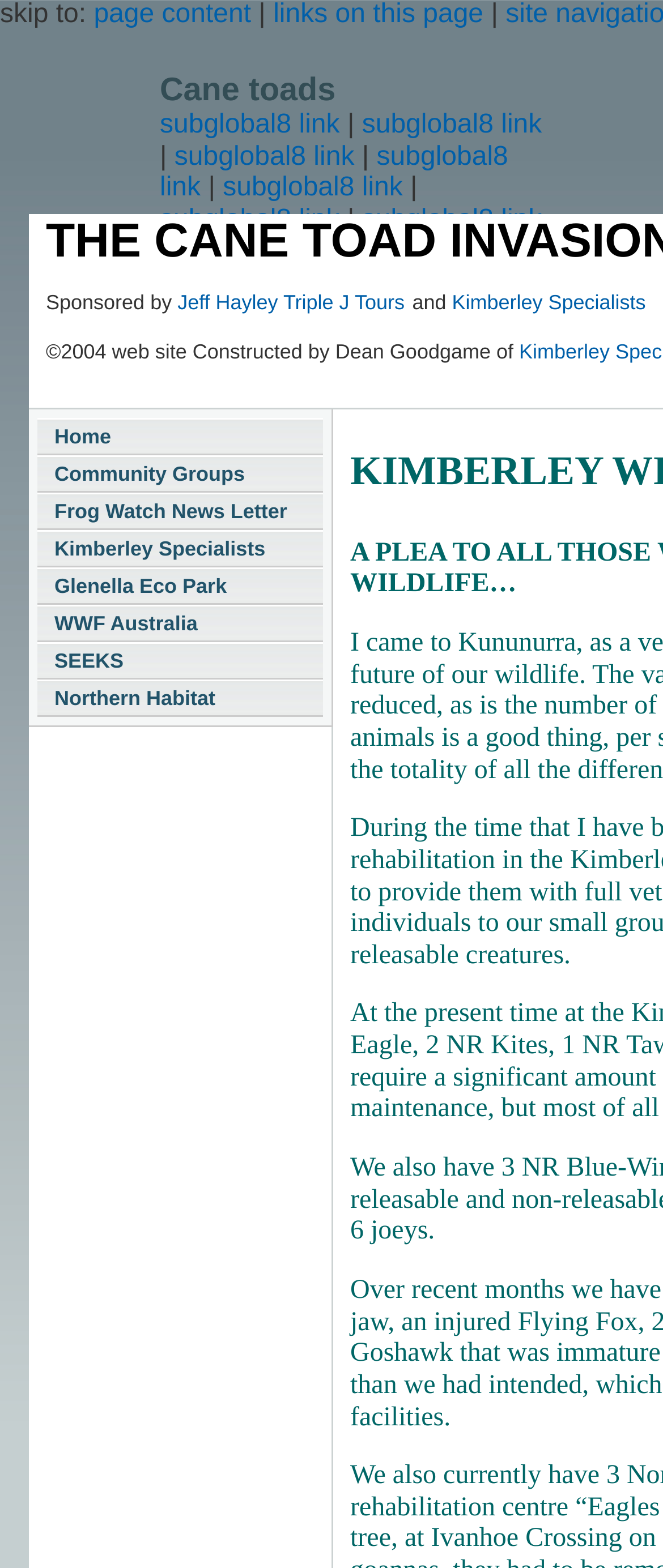Answer the question briefly using a single word or phrase: 
What is the purpose of the links at the bottom of the webpage?

Navigation